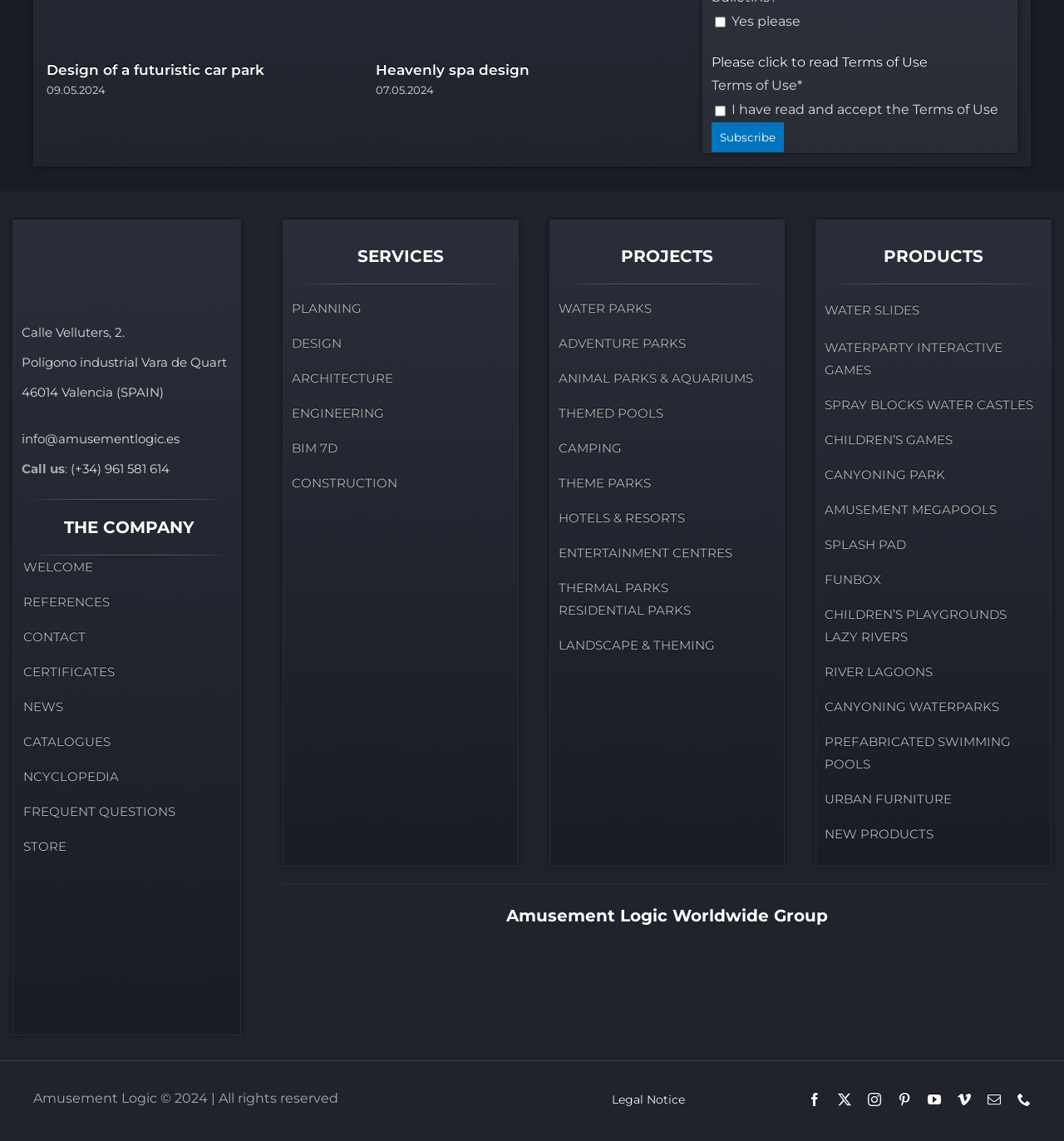Please identify the coordinates of the bounding box for the clickable region that will accomplish this instruction: "Visit the Heavenly spa design page".

[0.353, 0.054, 0.497, 0.069]